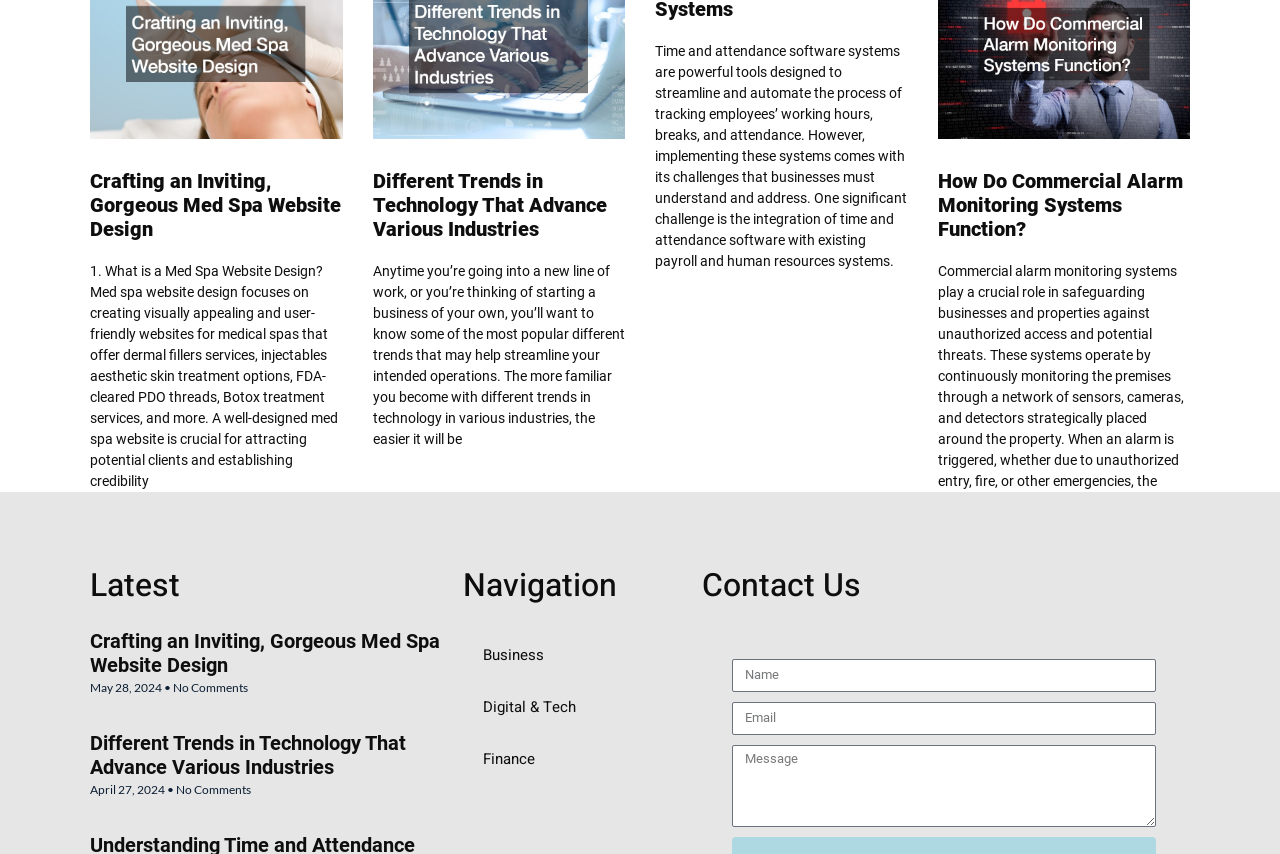Determine the bounding box for the UI element that matches this description: "Finance".

[0.362, 0.858, 0.533, 0.92]